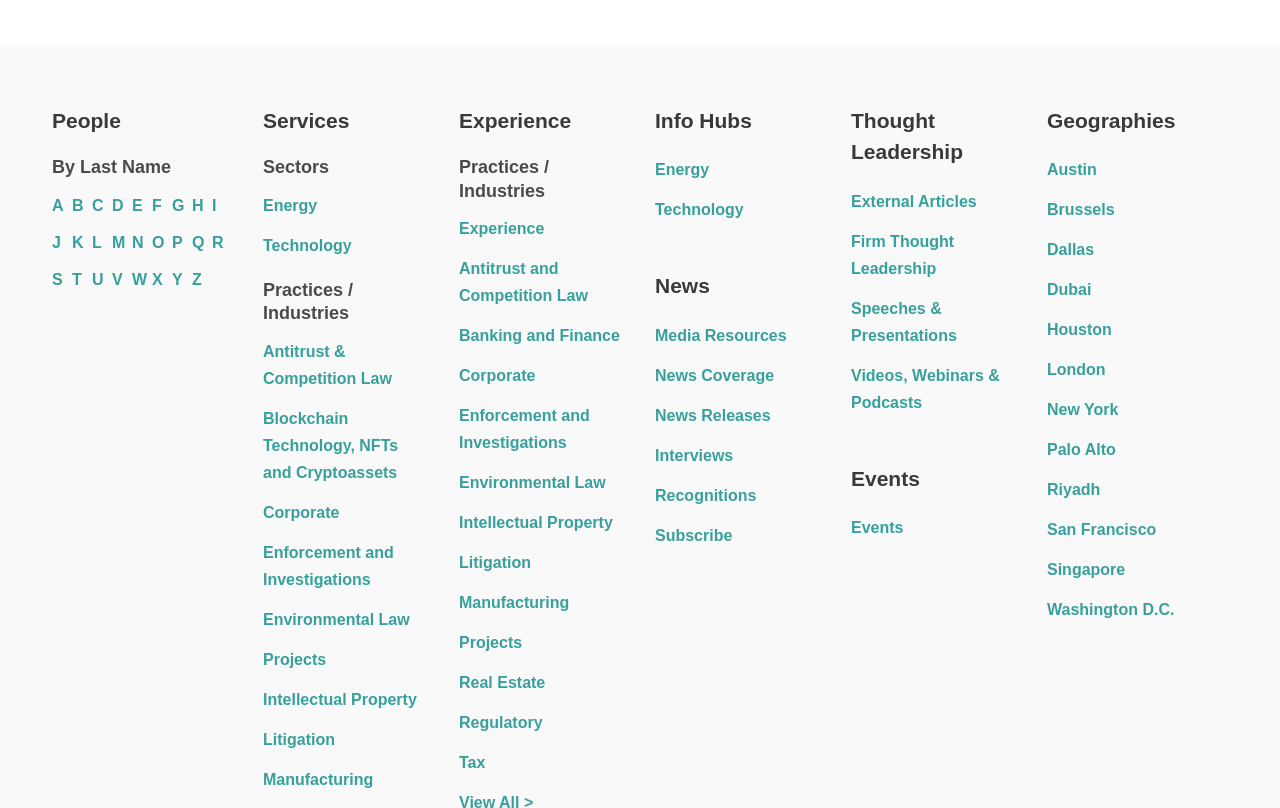Based on the element description, predict the bounding box coordinates (top-left x, top-left y, bottom-right x, bottom-right y) for the UI element in the screenshot: Banking and Finance

[0.359, 0.405, 0.484, 0.426]